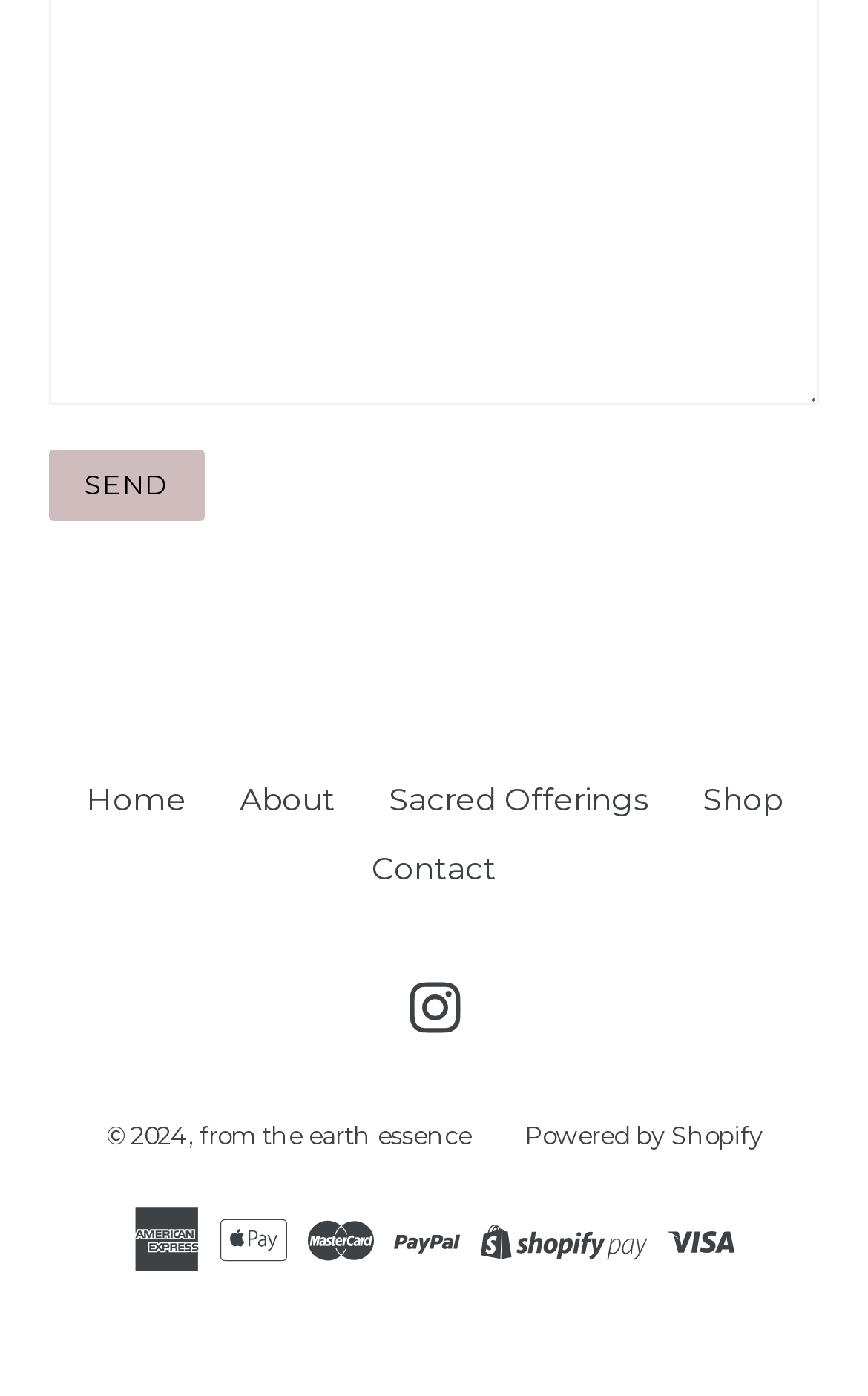Answer the question briefly using a single word or phrase: 
What are the navigation links on the webpage?

Home, About, Sacred Offerings, Shop, Contact